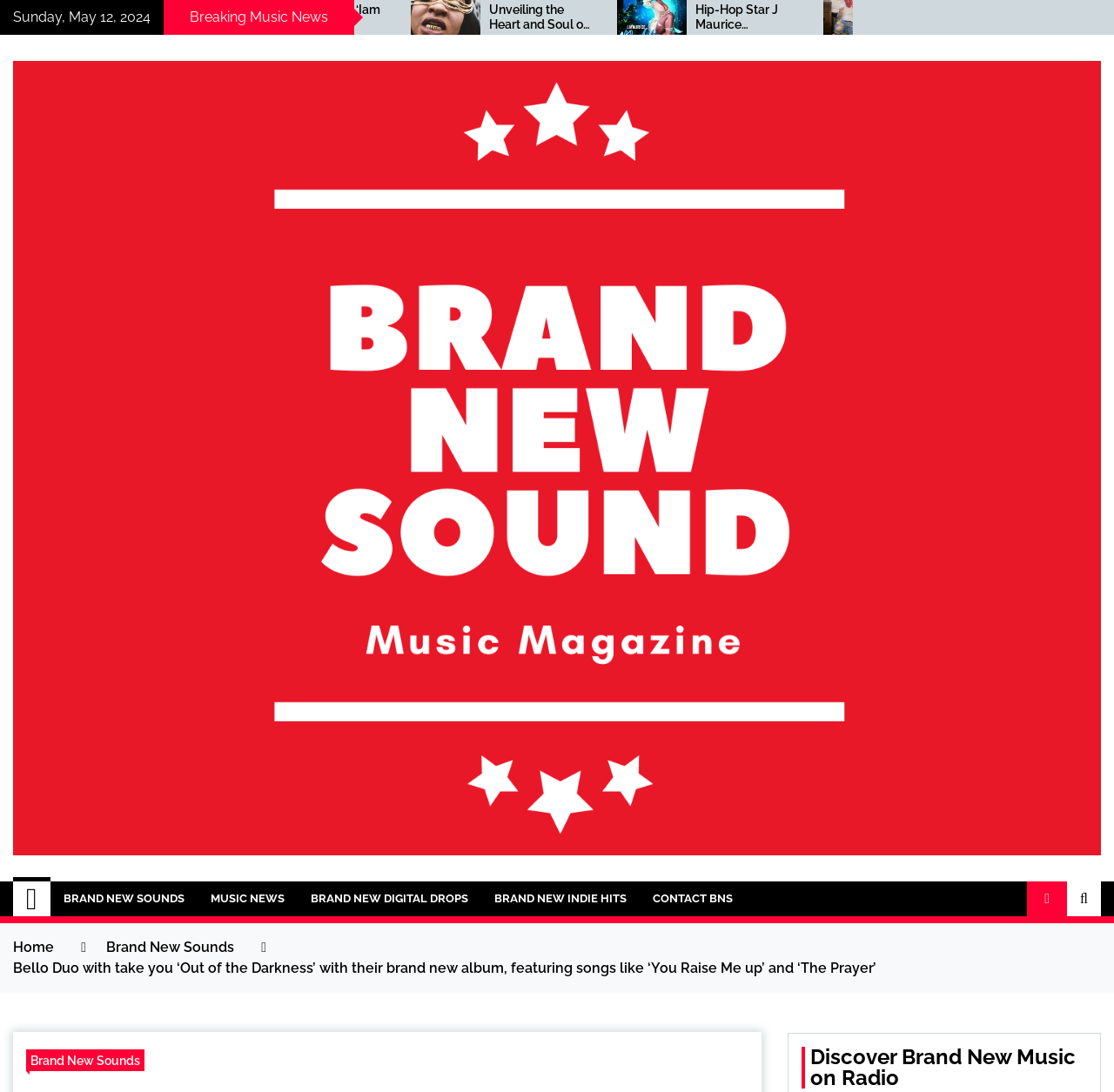Offer a comprehensive description of the webpage’s content and structure.

This webpage appears to be a music news and discovery platform. At the top, there is a date "Sunday, May 12, 2024" and a label "Breaking Music News". Below this, there are several news article headlines, including "Hip-Hop Star J Maurice Masterfully Blends Rap With Caribbean Influences in His Captivating Single “Baddie.”", "Unveiling the Enigmatic Talent of DEAD HENDRIX", and "Step Back in Time with Kaiak’s ‘Doggy Woggy’ – A Vintage Delight". 

On the left side, there is a prominent section promoting "Bello Duo" and their brand new album, featuring songs like "You Raise Me up" and "The Prayer". This section takes up most of the left side of the page and has a large image. 

Above this section, there is a navigation menu with links to "Home", "Brand New Sounds", and the current page, which is about Bello Duo's album. 

At the bottom of the page, there are several links to different sections of the website, including "BRAND NEW SOUNDS", "MUSIC NEWS", "BRAND NEW DIGITAL DROPS", "BRAND NEW INDIE HITS", and "CONTACT BNS". 

Finally, there is a heading "Discover Brand New Music on Radio" at the very bottom of the page.